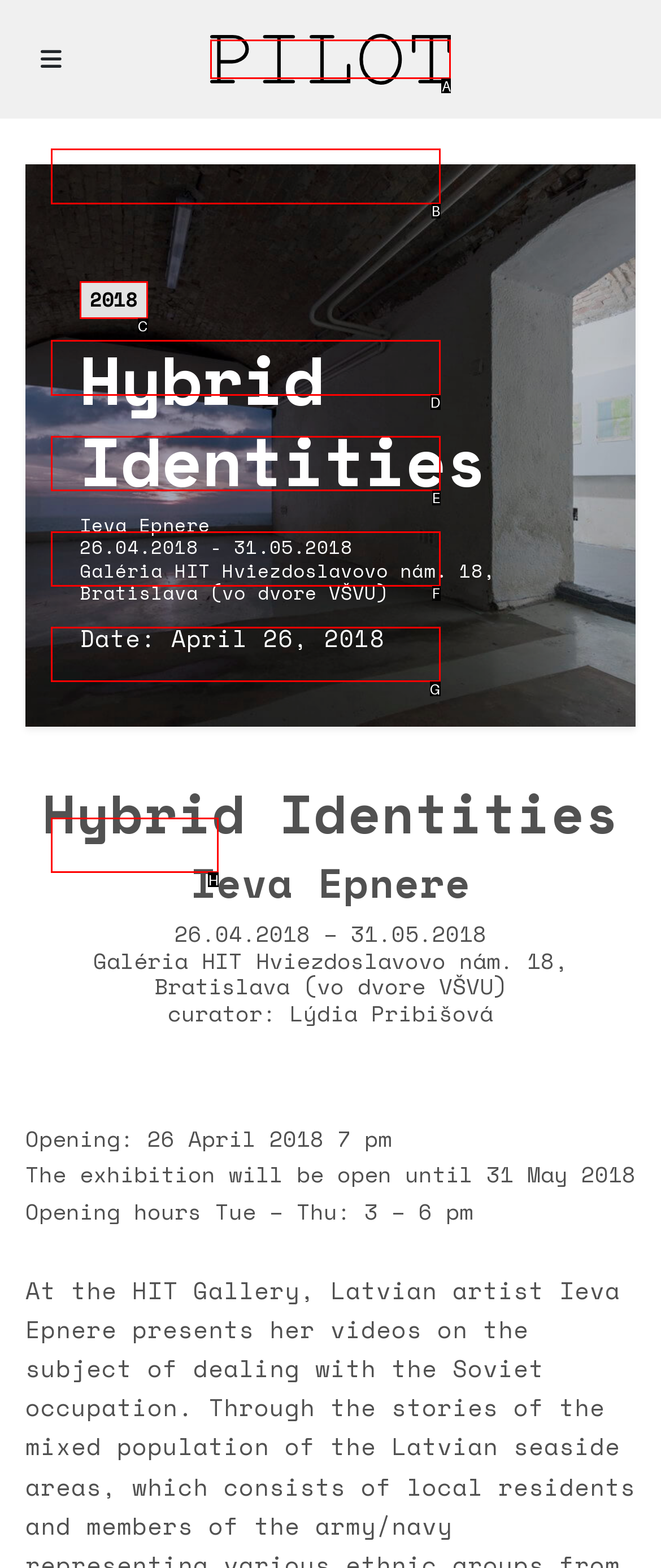Determine the letter of the UI element I should click on to complete the task: Click the Home link from the provided choices in the screenshot.

B